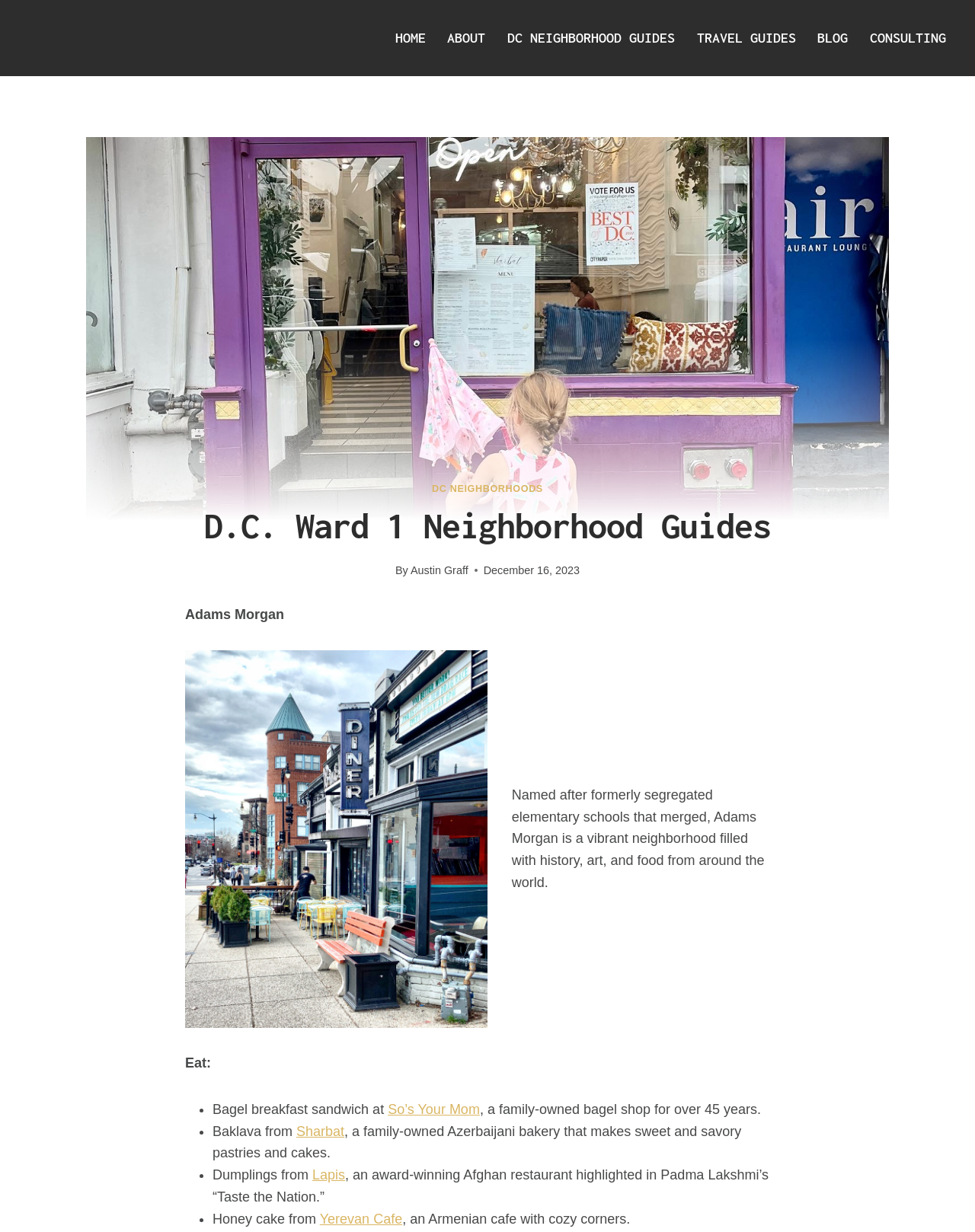Please locate and retrieve the main header text of the webpage.

D.C. Ward 1 Neighborhood Guides